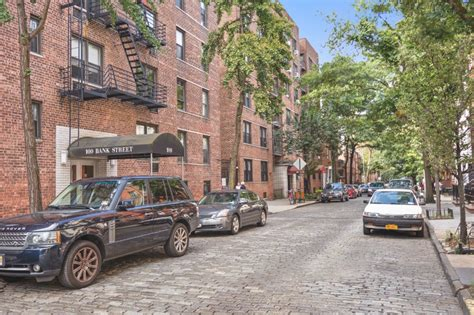What type of vehicle is prominently parked on the street?
Based on the image, answer the question with as much detail as possible.

The caption notes that the street is occupied by several parked cars, including a prominent SUV, which implies that this type of vehicle is noticeable in the scene.